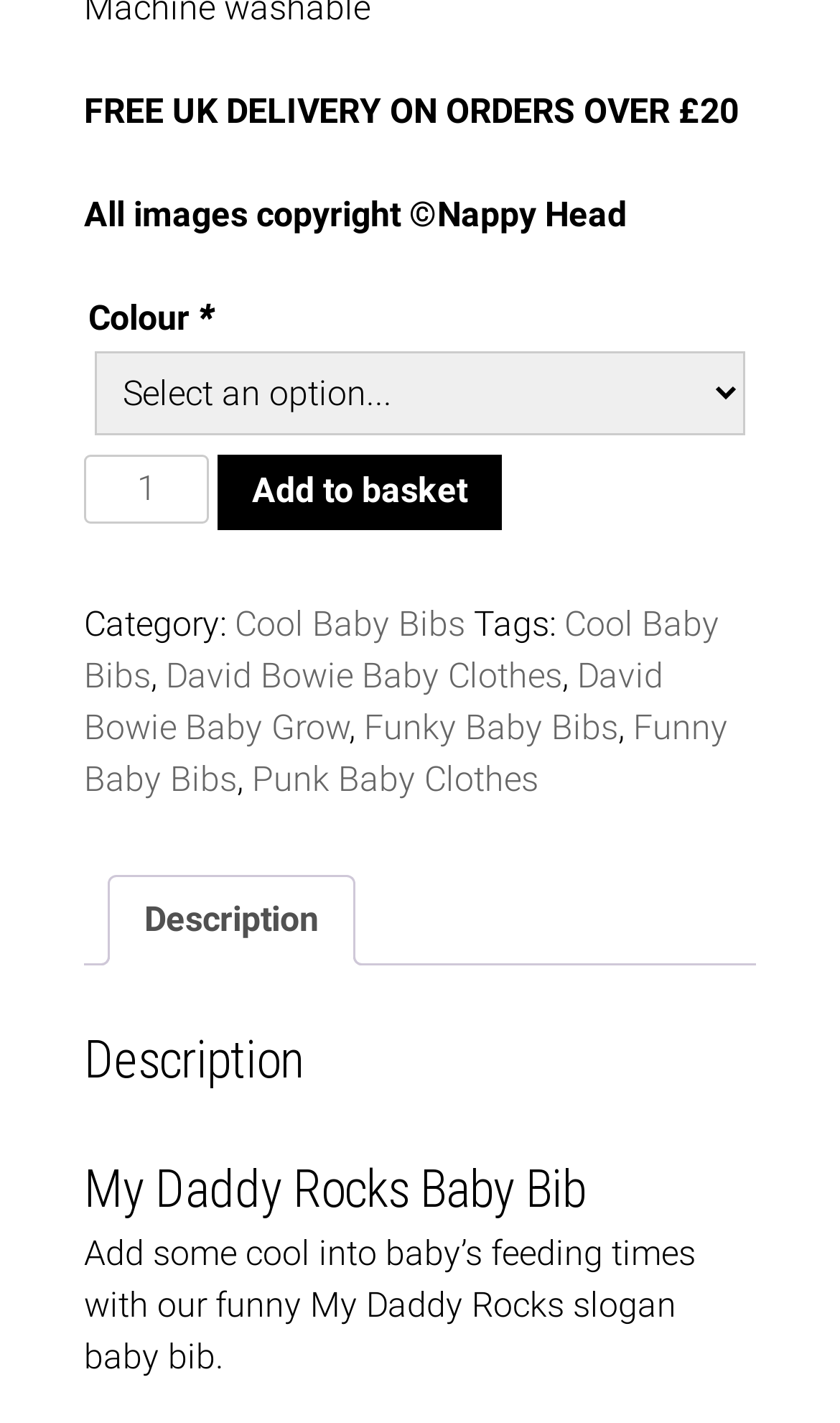Specify the bounding box coordinates (top-left x, top-left y, bottom-right x, bottom-right y) of the UI element in the screenshot that matches this description: Funky Baby Bibs

[0.433, 0.497, 0.736, 0.526]